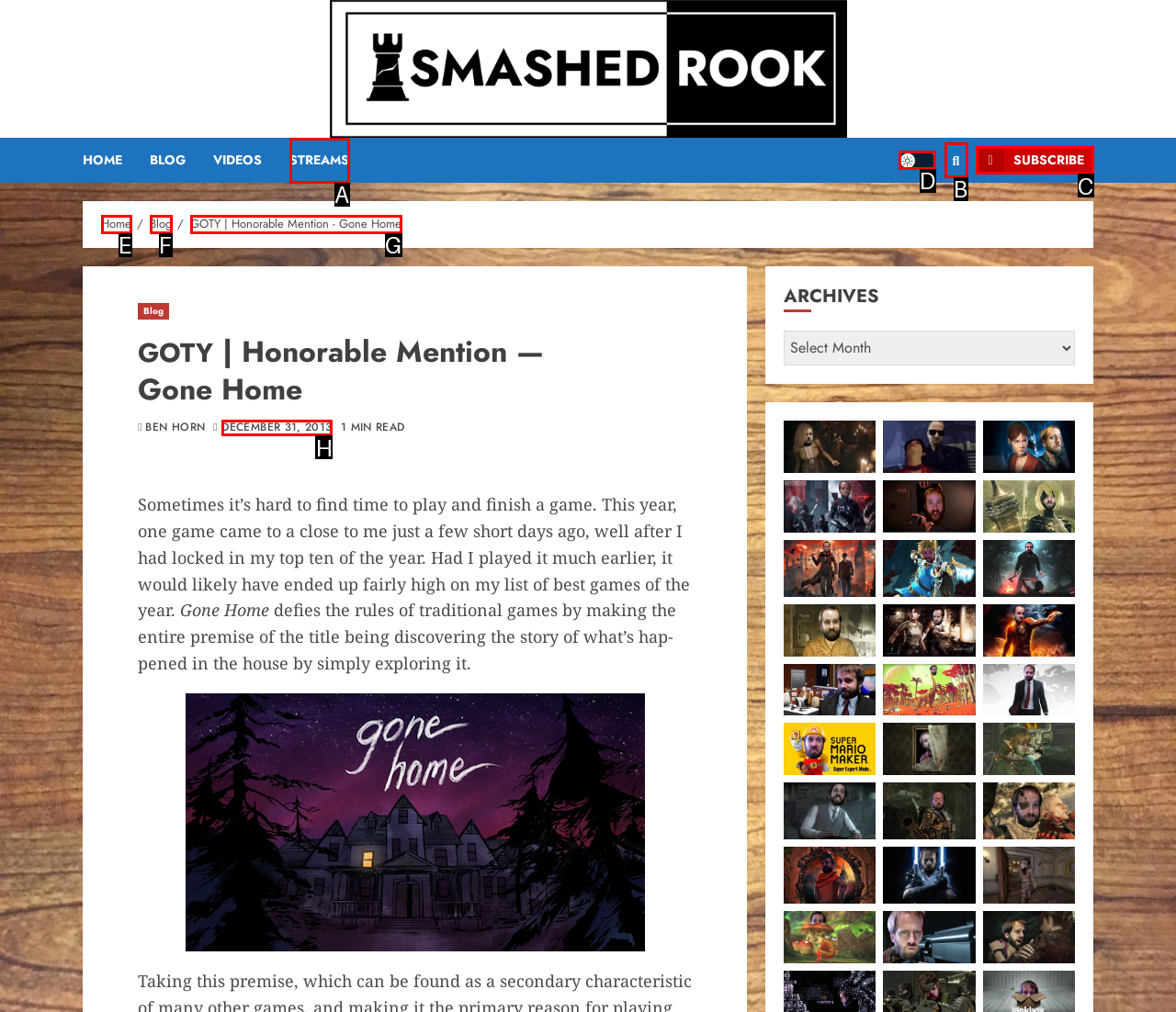Select the correct option from the given choices to perform this task: View the Cable Standing Row image. Provide the letter of that option.

None